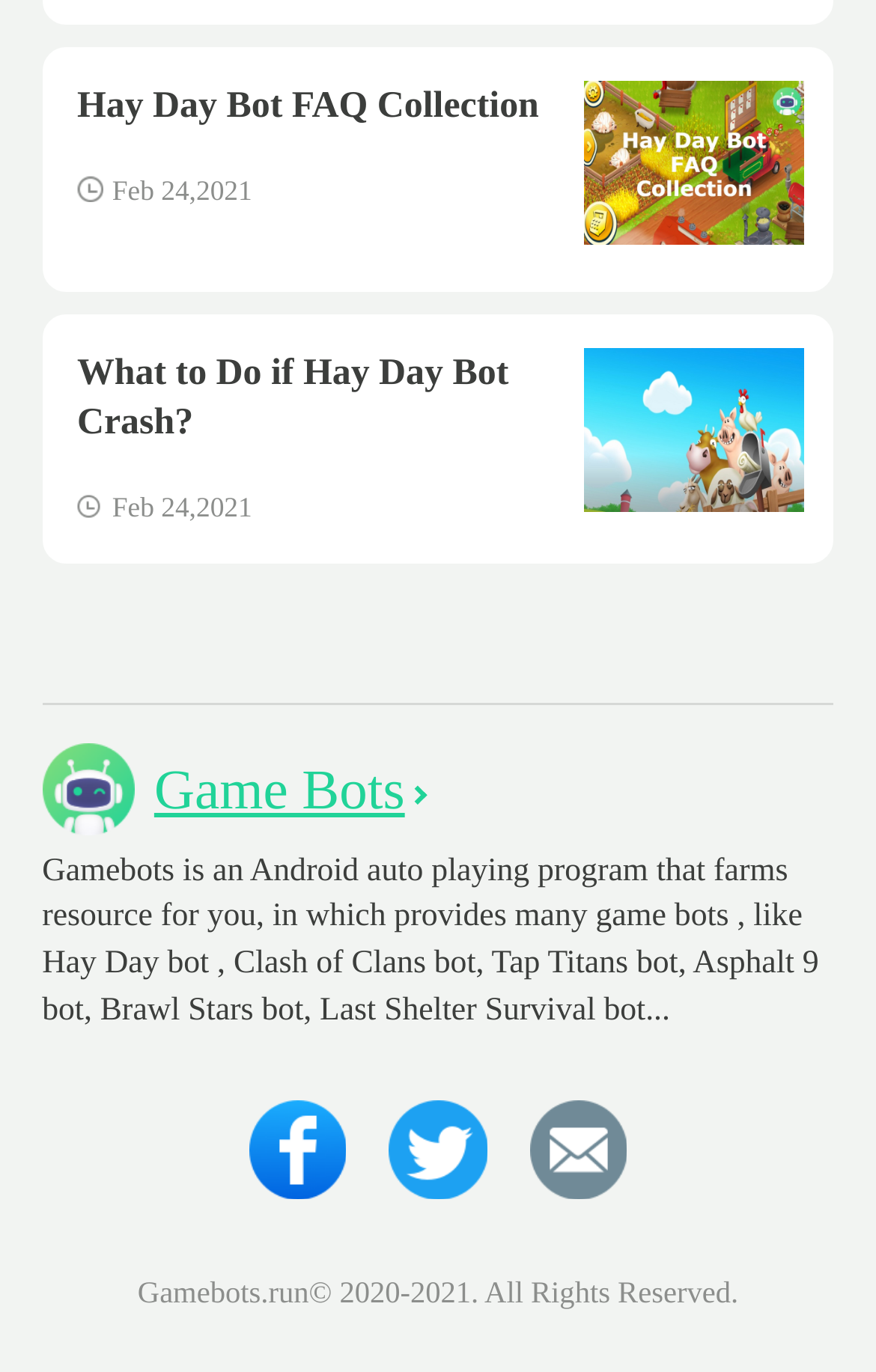Using the provided element description: "Game Bots", determine the bounding box coordinates of the corresponding UI element in the screenshot.

[0.176, 0.555, 0.462, 0.599]